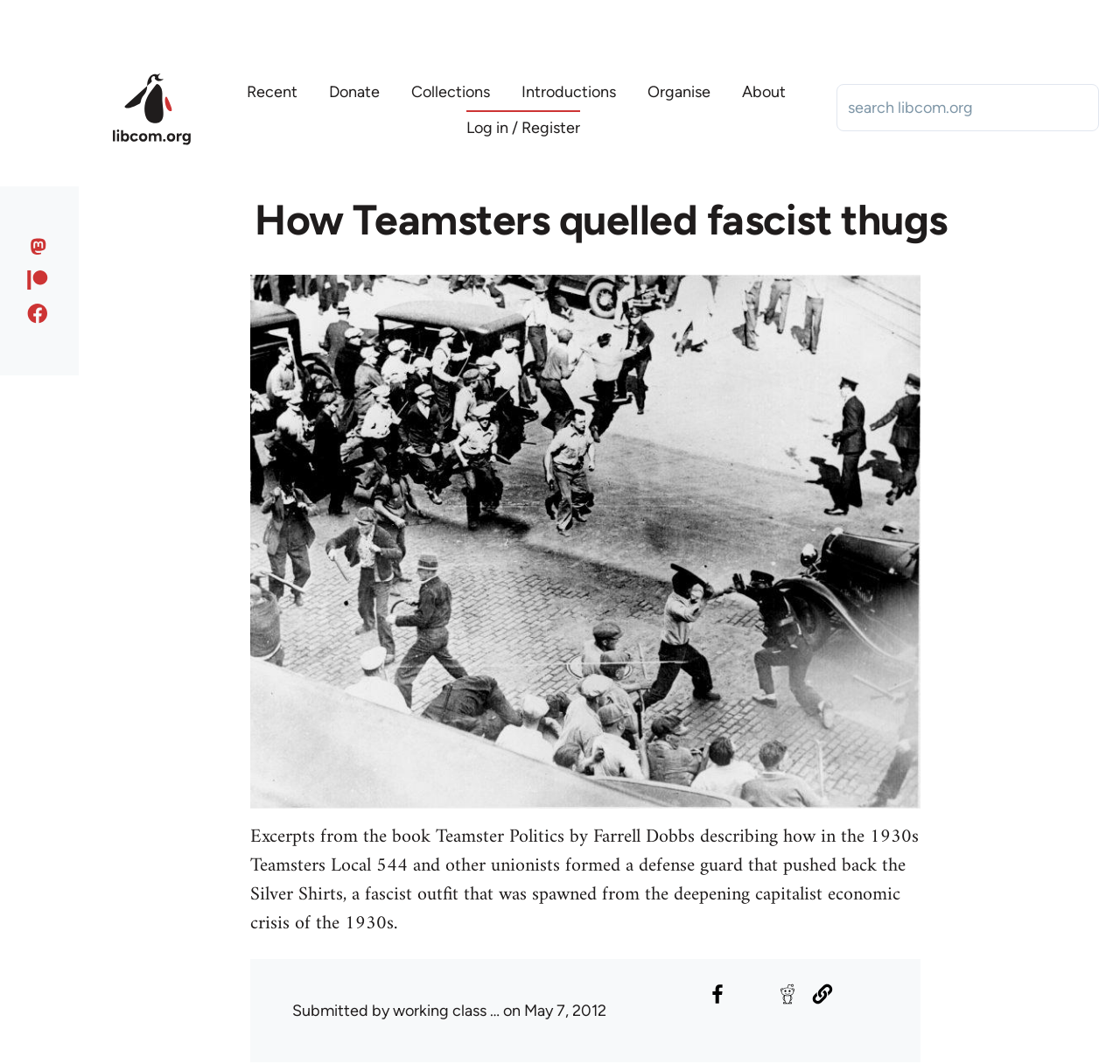Please identify the bounding box coordinates for the region that you need to click to follow this instruction: "Share to Facebook".

[0.629, 0.921, 0.654, 0.948]